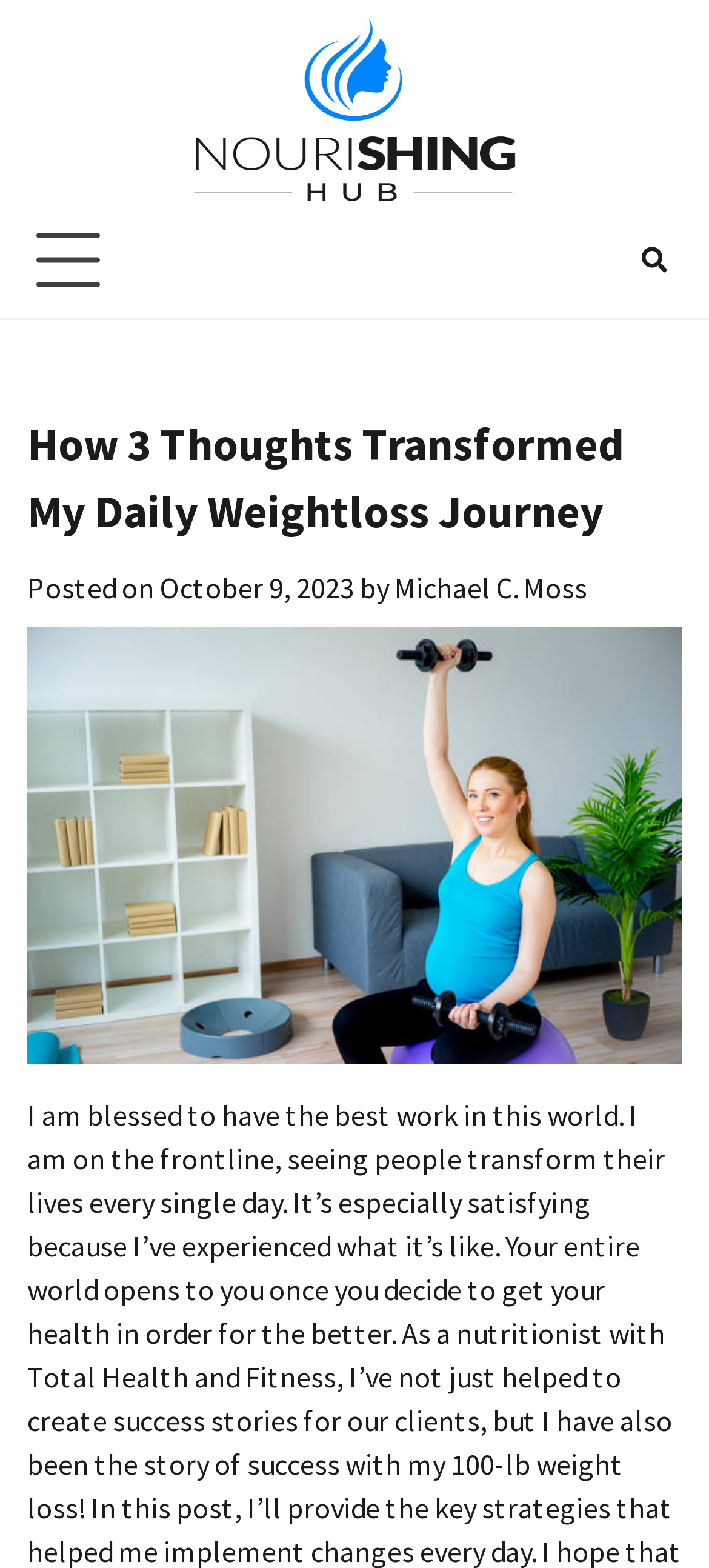Determine the bounding box coordinates of the UI element described below. Use the format (top-left x, top-left y, bottom-right x, bottom-right y) with floating point numbers between 0 and 1: alt="Nourishing Hub"

[0.262, 0.012, 0.738, 0.139]